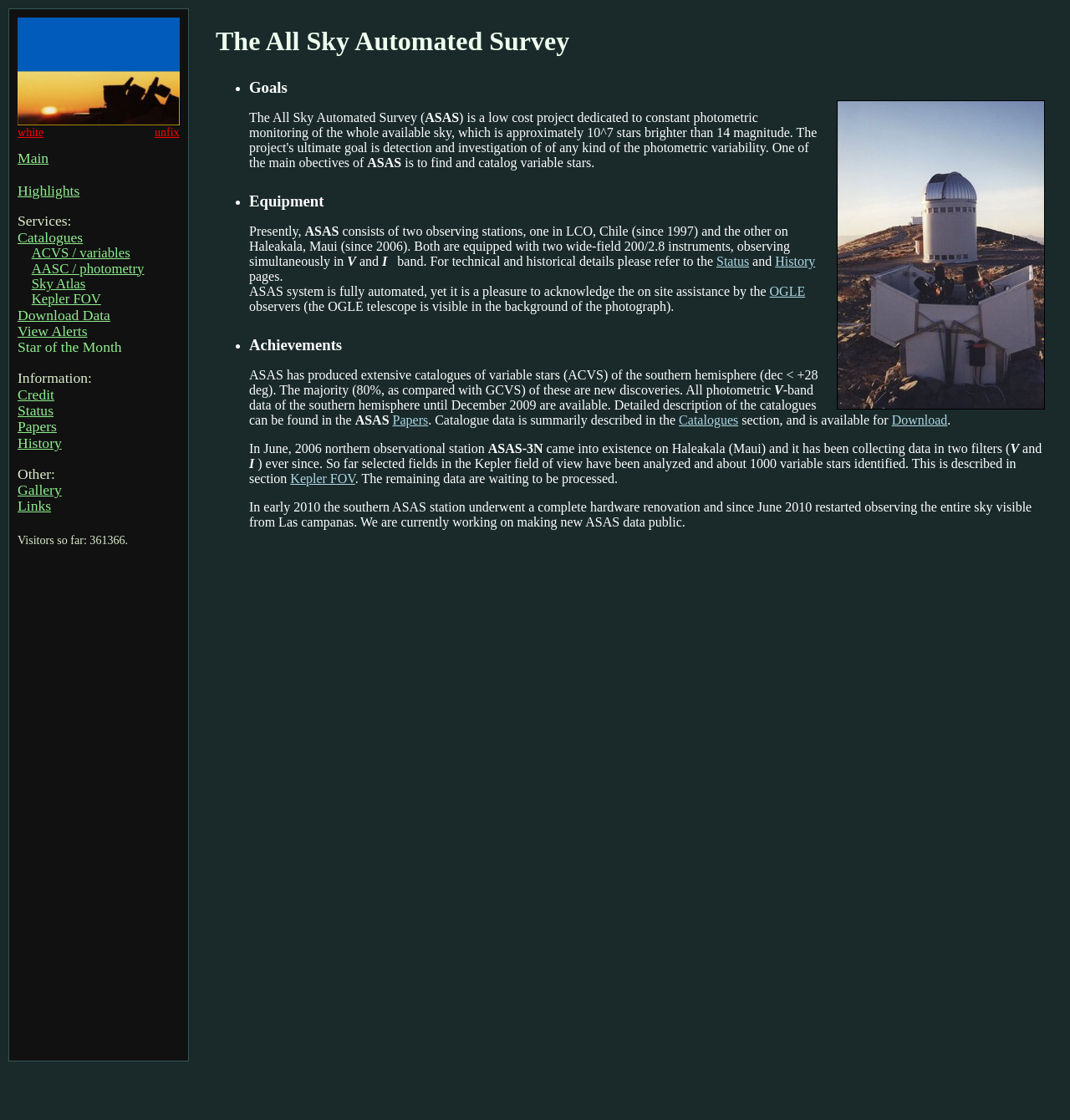What is the name of the survey?
Refer to the image and provide a thorough answer to the question.

The name of the survey can be found in the heading element with the text 'The All Sky Automated Survey' and also in the logo link at the top left corner of the webpage.